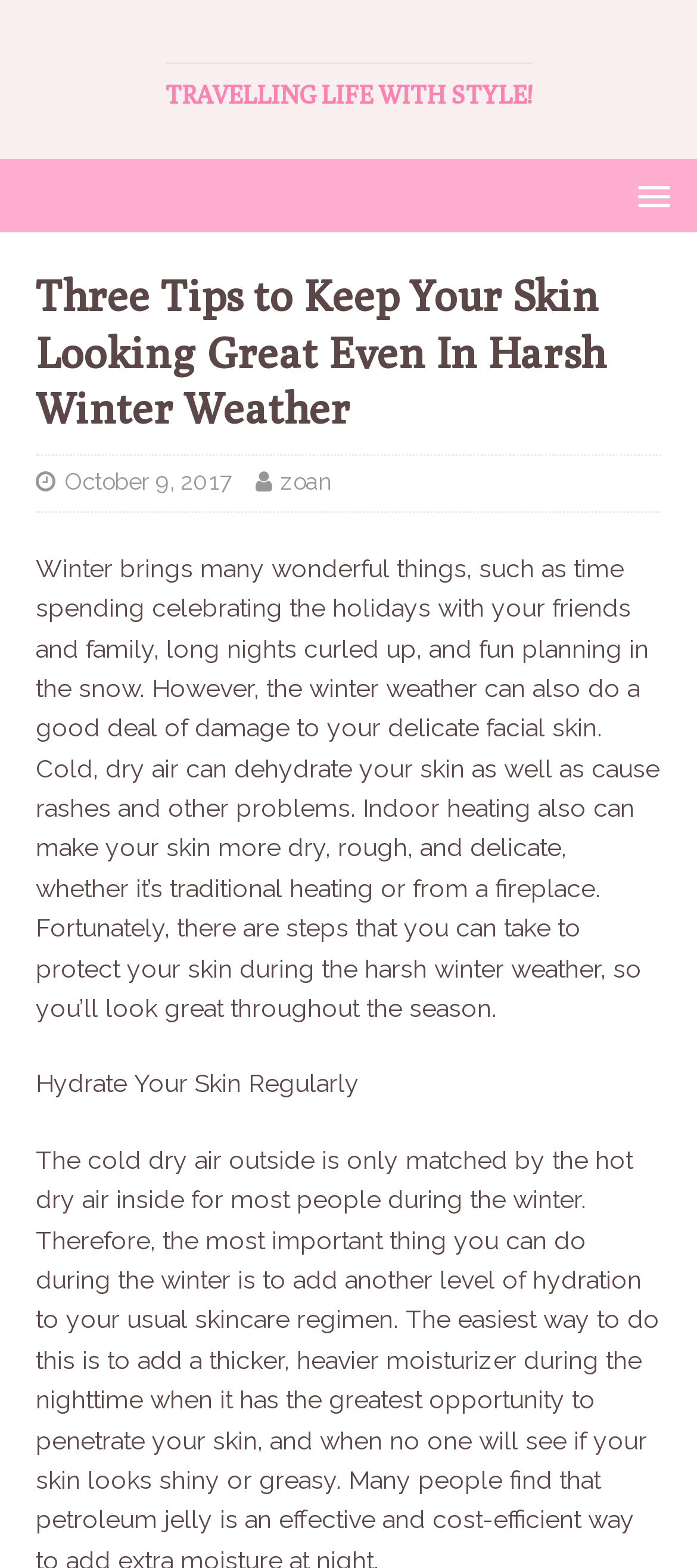What is the first tip mentioned for protecting skin in winter?
Answer with a single word or phrase by referring to the visual content.

Hydrate Your Skin Regularly